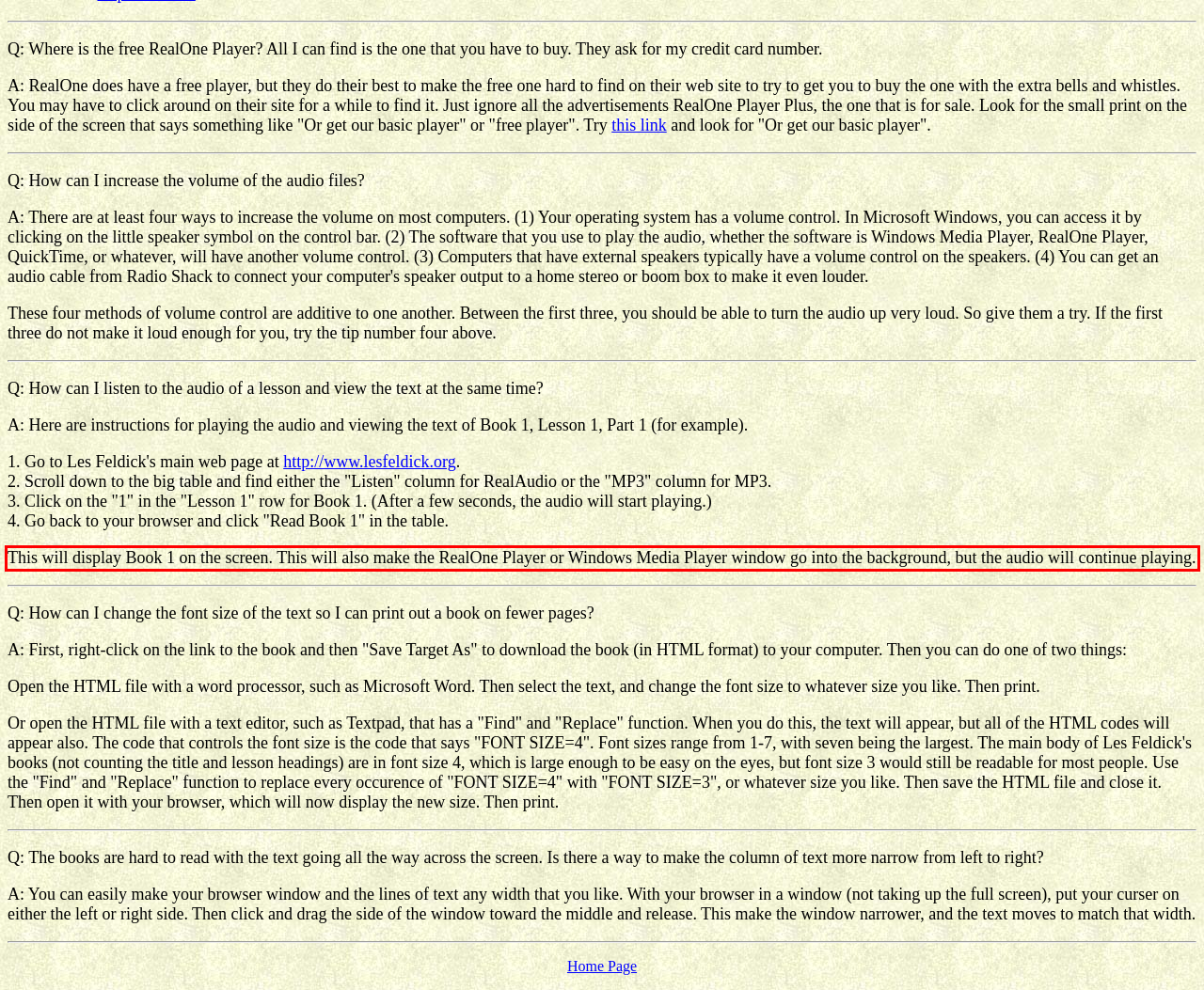Within the screenshot of a webpage, identify the red bounding box and perform OCR to capture the text content it contains.

This will display Book 1 on the screen. This will also make the RealOne Player or Windows Media Player window go into the background, but the audio will continue playing.